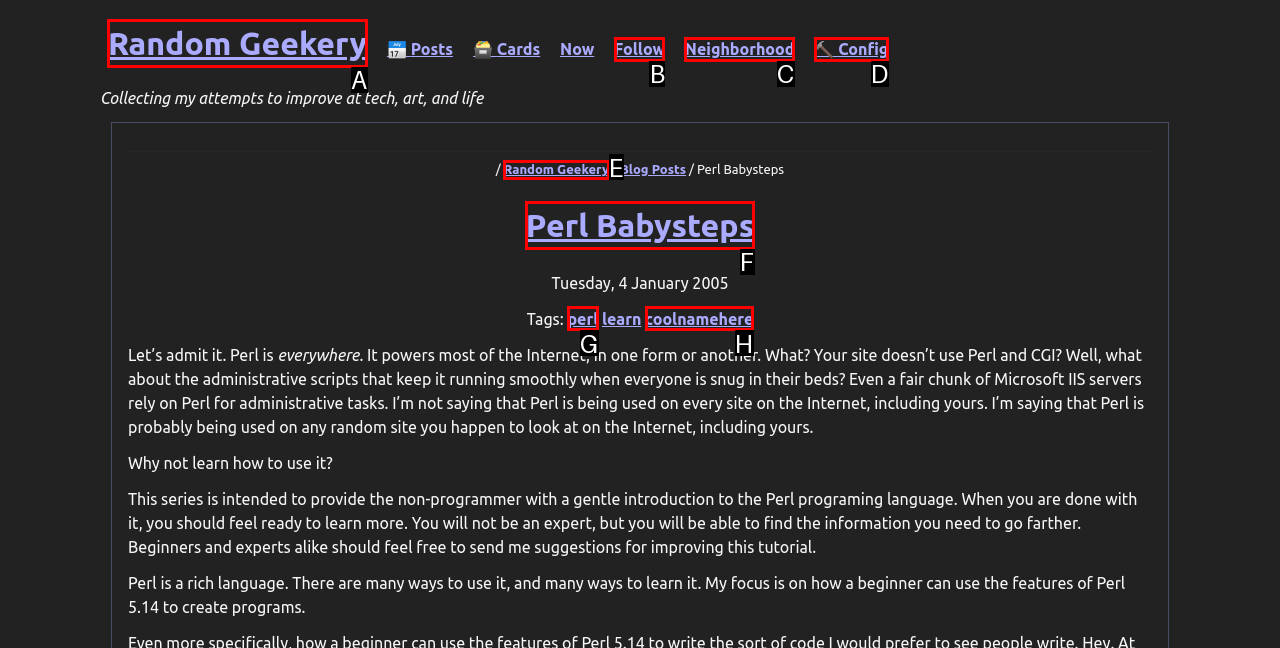Tell me which element should be clicked to achieve the following objective: Click on the 'Random Geekery' link
Reply with the letter of the correct option from the displayed choices.

A